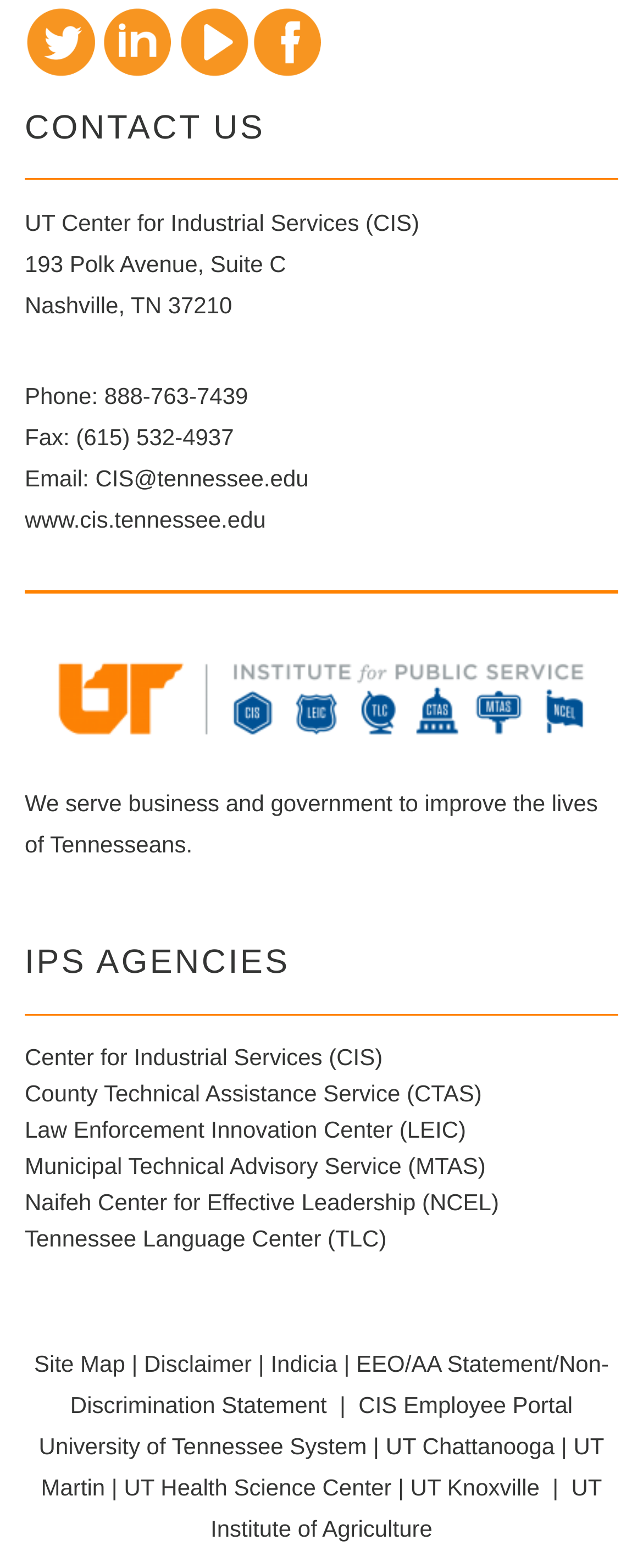Identify the bounding box coordinates of the specific part of the webpage to click to complete this instruction: "Get the phone number".

[0.162, 0.244, 0.386, 0.261]